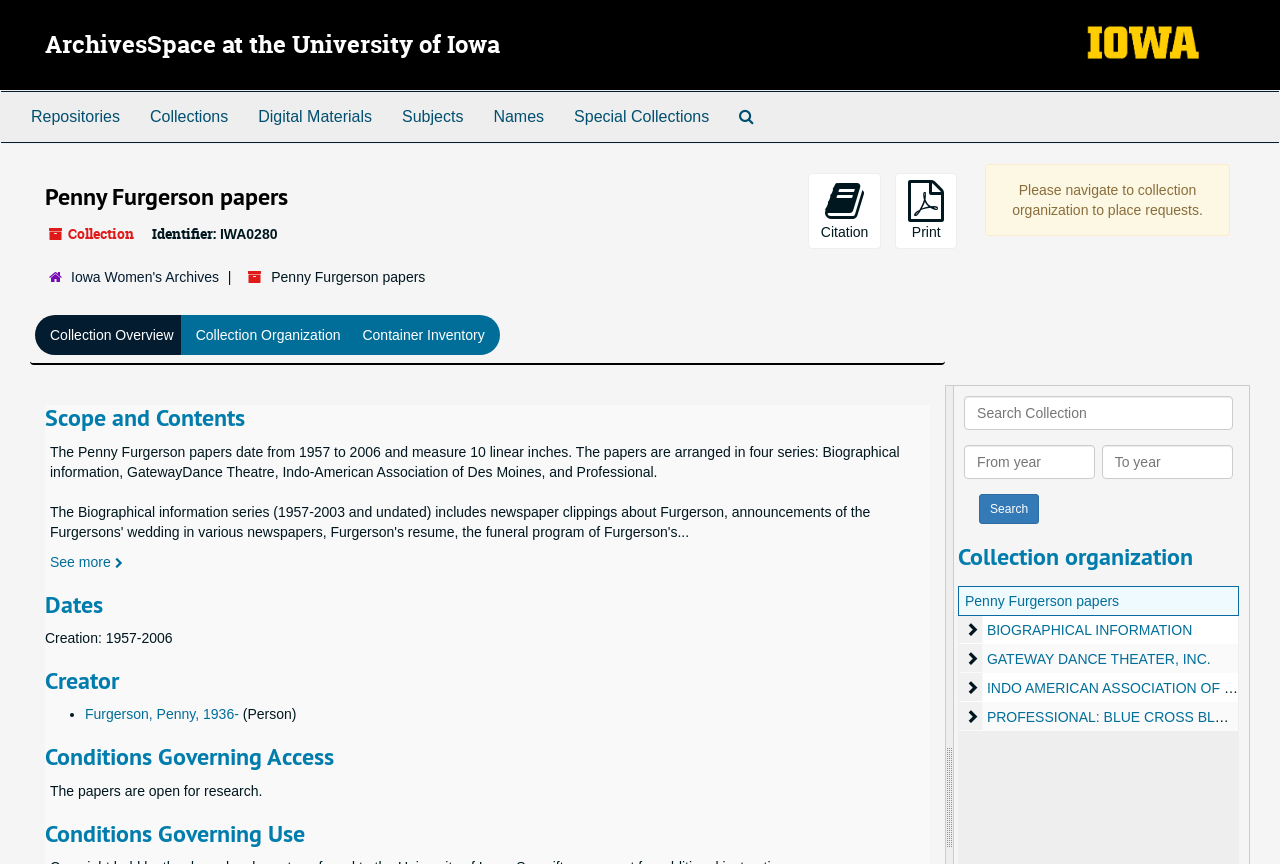Please provide the main heading of the webpage content.

ArchivesSpace at the University of Iowa